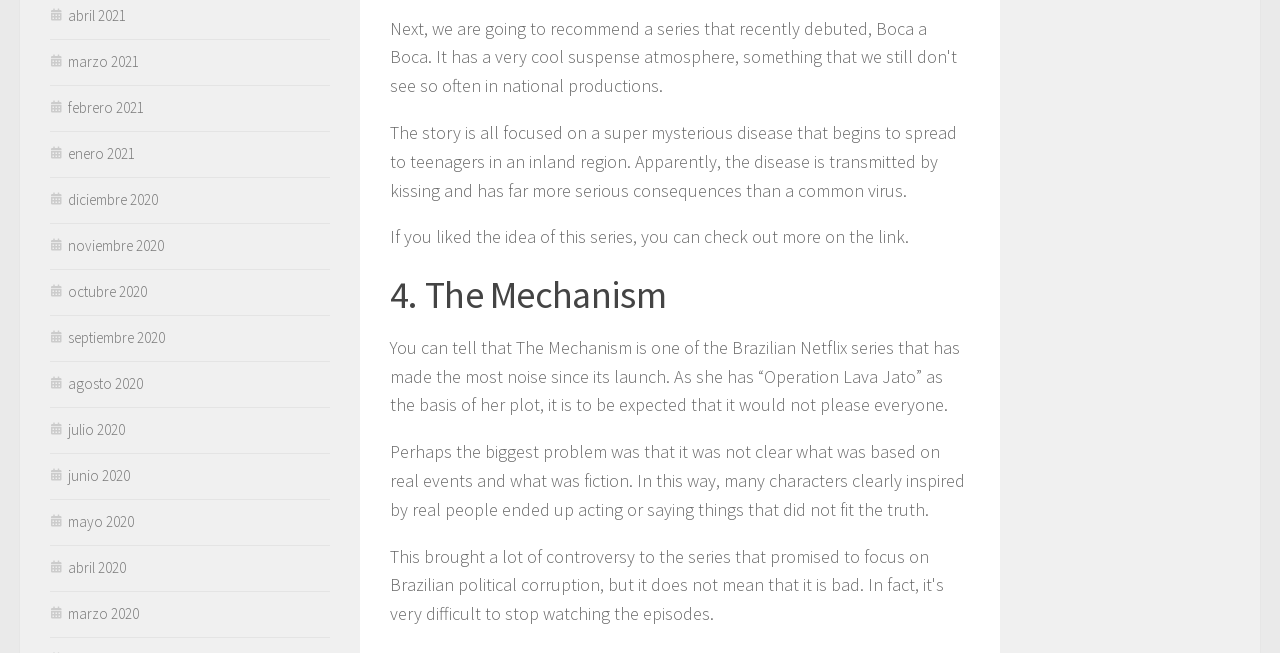Look at the image and give a detailed response to the following question: What is the basis of the plot of The Mechanism?

The Mechanism is a Brazilian Netflix series that has made a lot of noise since its launch, and its plot is based on Operation Lava Jato.